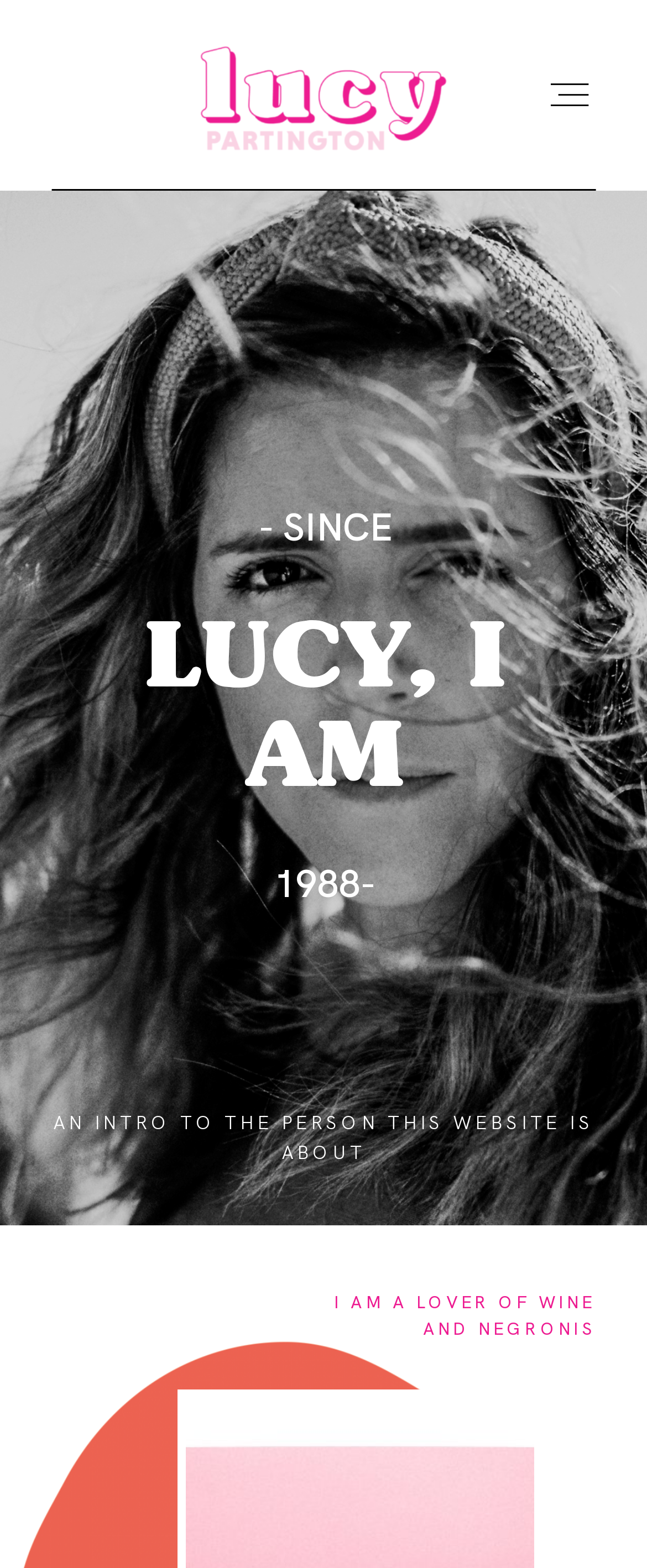Give a concise answer using only one word or phrase for this question:
What is the photographer's name?

Lucy Partington